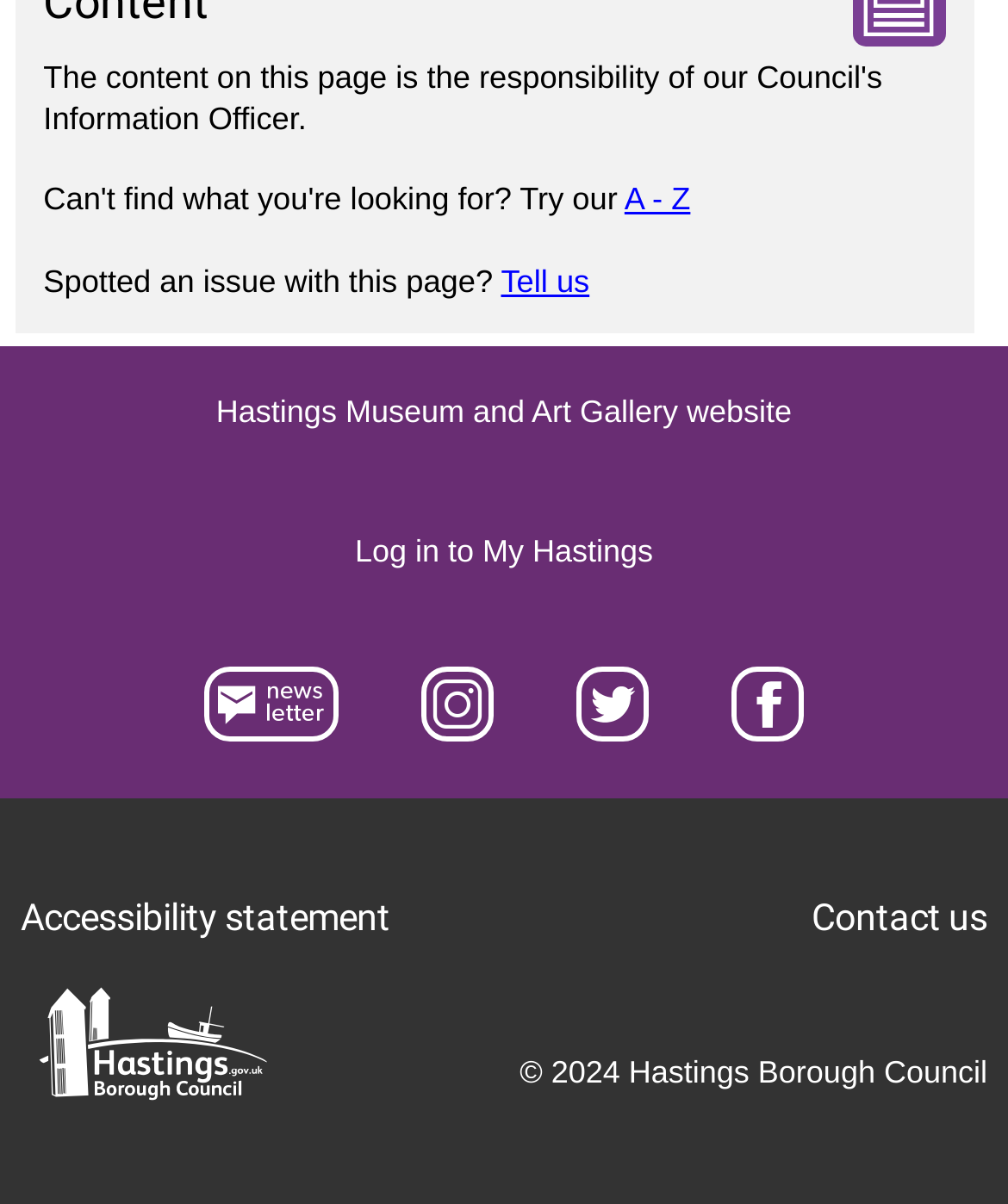What is the purpose of the 'Tell us' link?
We need a detailed and meticulous answer to the question.

The 'Tell us' link is located near the text 'Spotted an issue with this page?' which suggests that the link is intended for users to report any issues they have encountered with the webpage.